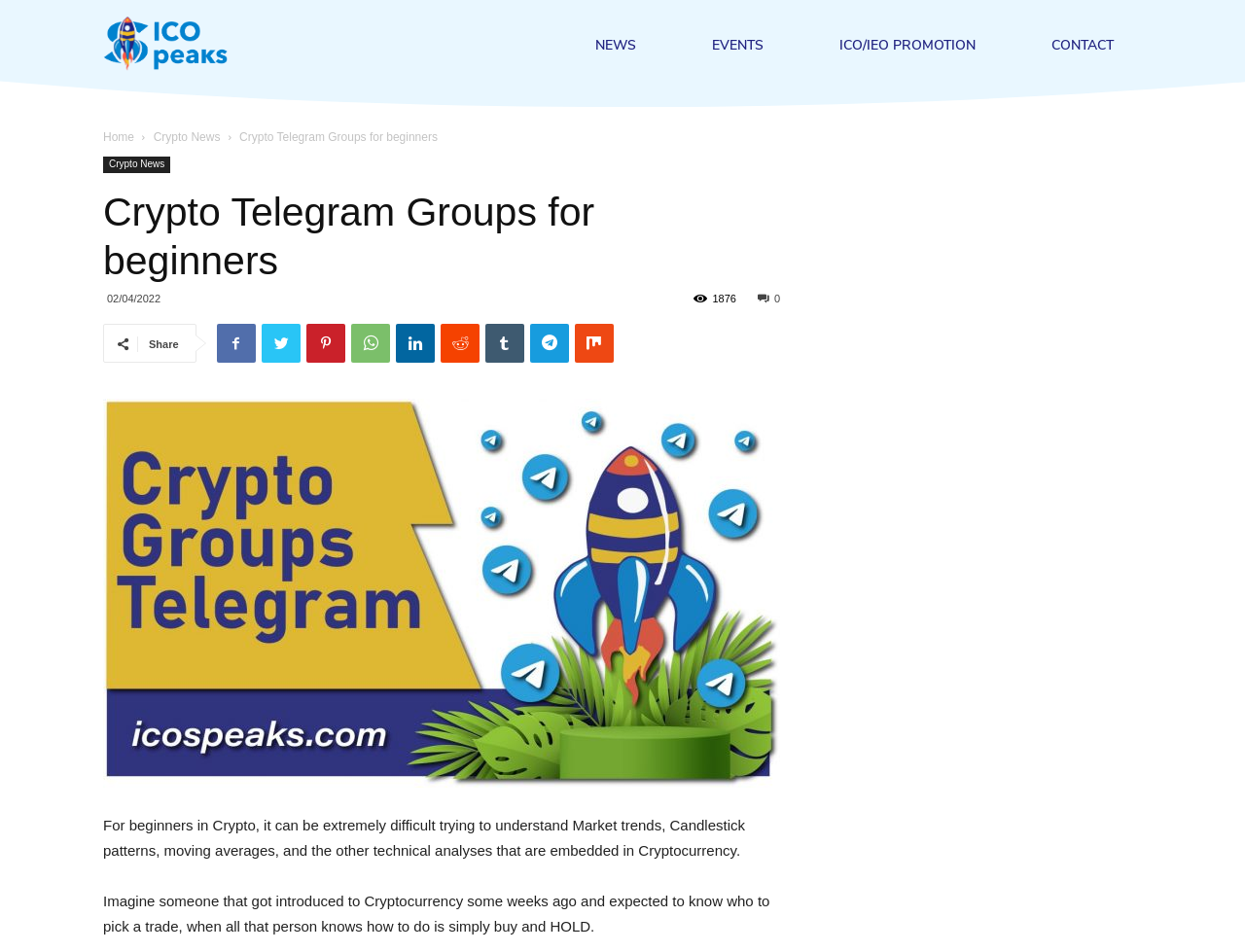Provide the bounding box coordinates for the area that should be clicked to complete the instruction: "Click on the 'NEWS' link".

[0.467, 0.041, 0.522, 0.055]